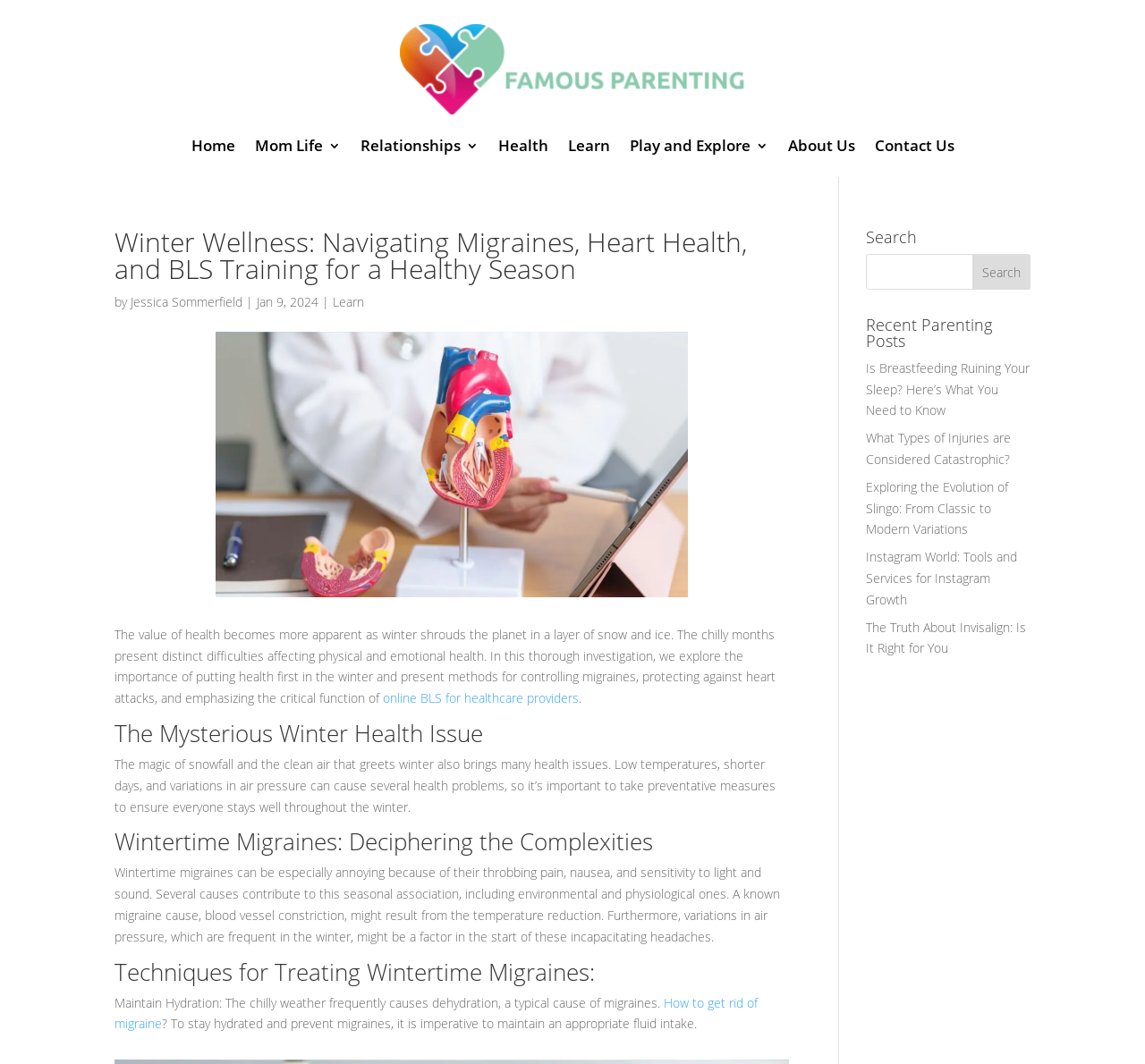Can you identify and provide the main heading of the webpage?

Winter Wellness: Navigating Migraines, Heart Health, and BLS Training for a Healthy Season